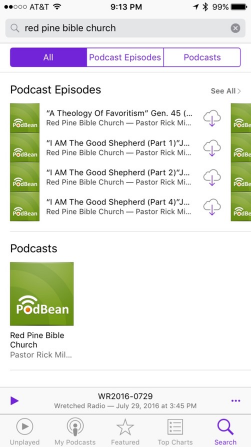Based on the visual content of the image, answer the question thoroughly: What is the status of the podcast episodes?

The status of the podcast episodes can be determined by looking at the green download icon accompanying each episode title, indicating that they are available for download.